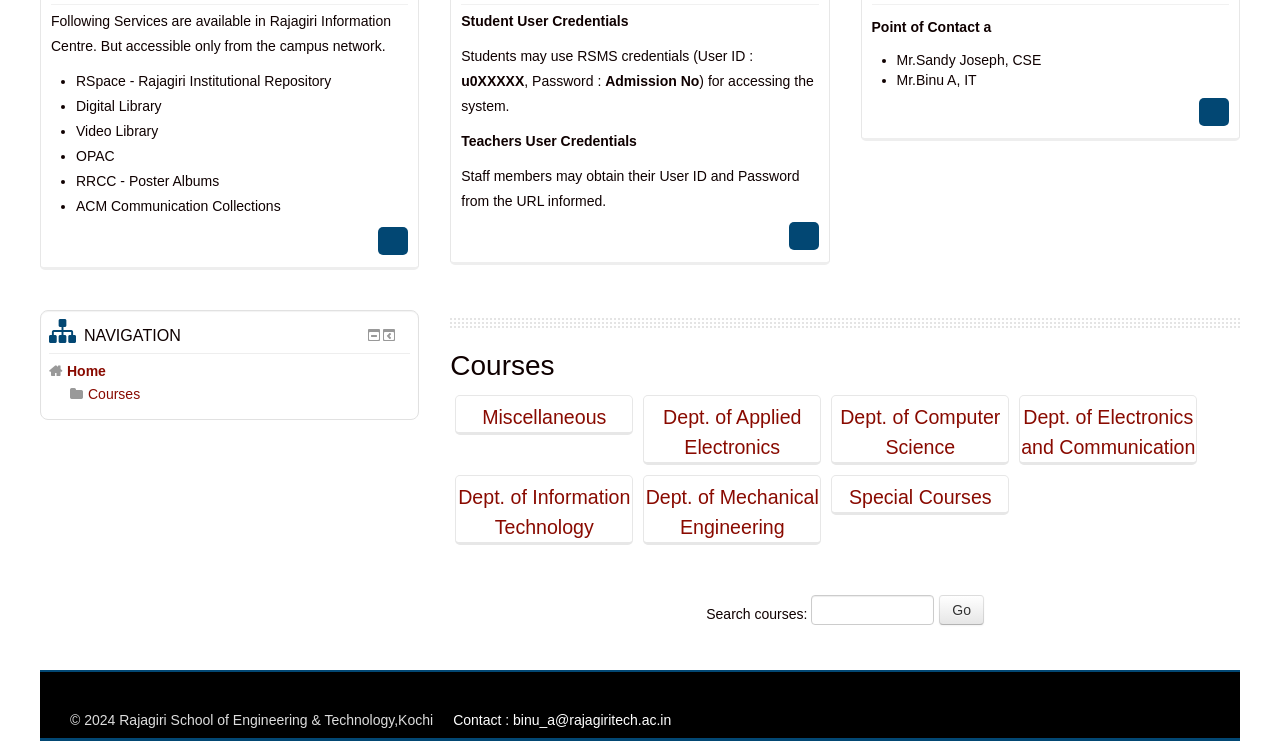Determine the bounding box coordinates of the UI element described by: "parent_node: Search courses: name="search"".

[0.634, 0.803, 0.73, 0.843]